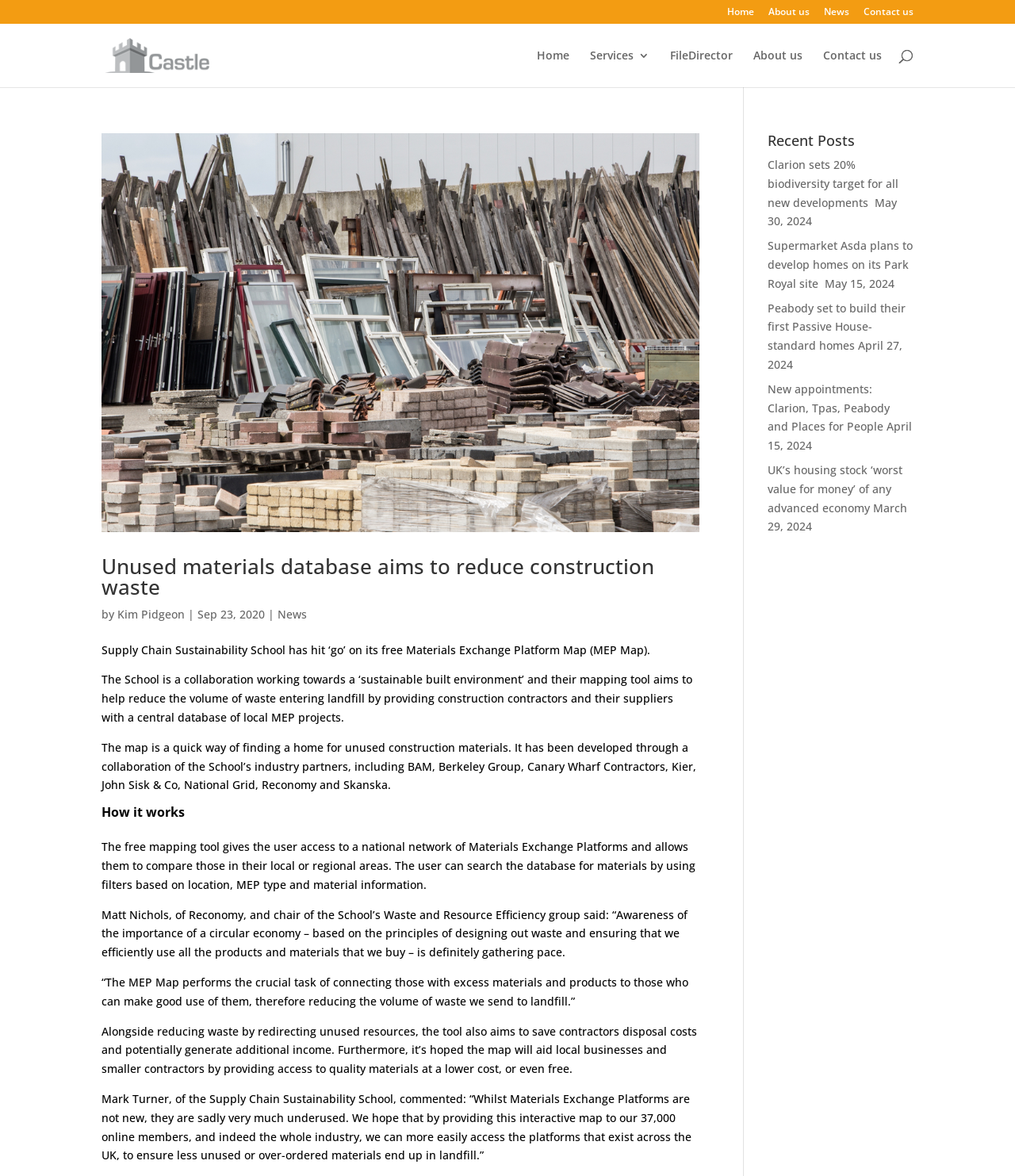Give a complete and precise description of the webpage's appearance.

The webpage is about Landfill and Fortress and Castle, with a focus on sustainability and construction waste reduction. At the top, there is a navigation menu with links to "Home", "About us", "News", and "Contact us". Below this menu, there is a prominent link to "Fortress and Castle" with an accompanying image.

On the left side of the page, there is a search bar with a label "Search for:". Below this, there is a news article with a heading "Unused materials database aims to reduce construction waste" and an accompanying image. The article discusses the launch of a free Materials Exchange Platform Map (MEP Map) by the Supply Chain Sustainability School, which aims to reduce construction waste by providing a database of local MEP projects.

The article is divided into sections, including "How it works", which explains the functionality of the MEP Map. There are also quotes from industry professionals, including Matt Nichols of Reconomy and Mark Turner of the Supply Chain Sustainability School, discussing the importance of reducing waste and the benefits of the MEP Map.

On the right side of the page, there is a section titled "Recent Posts" with links to several news articles, including "Clarion sets 20% biodiversity target for all new developments", "Supermarket Asda plans to develop homes on its Park Royal site", and "Peabody set to build their first Passive House-standard homes". Each article has a date stamp, ranging from March 29, 2024, to May 30, 2024.

Overall, the webpage appears to be a news and information portal focused on sustainability and construction waste reduction, with a emphasis on the MEP Map and its benefits.